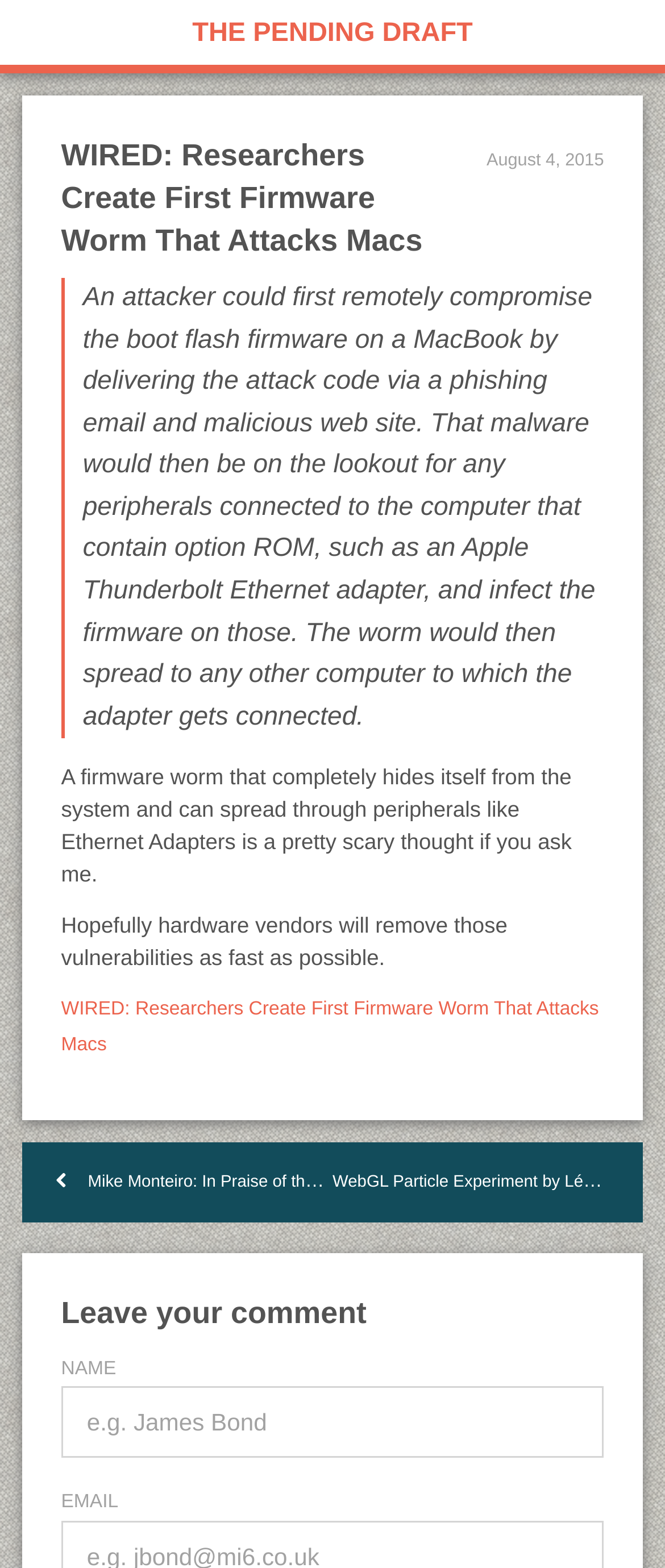Please find and generate the text of the main header of the webpage.

THE PENDING DRAFT